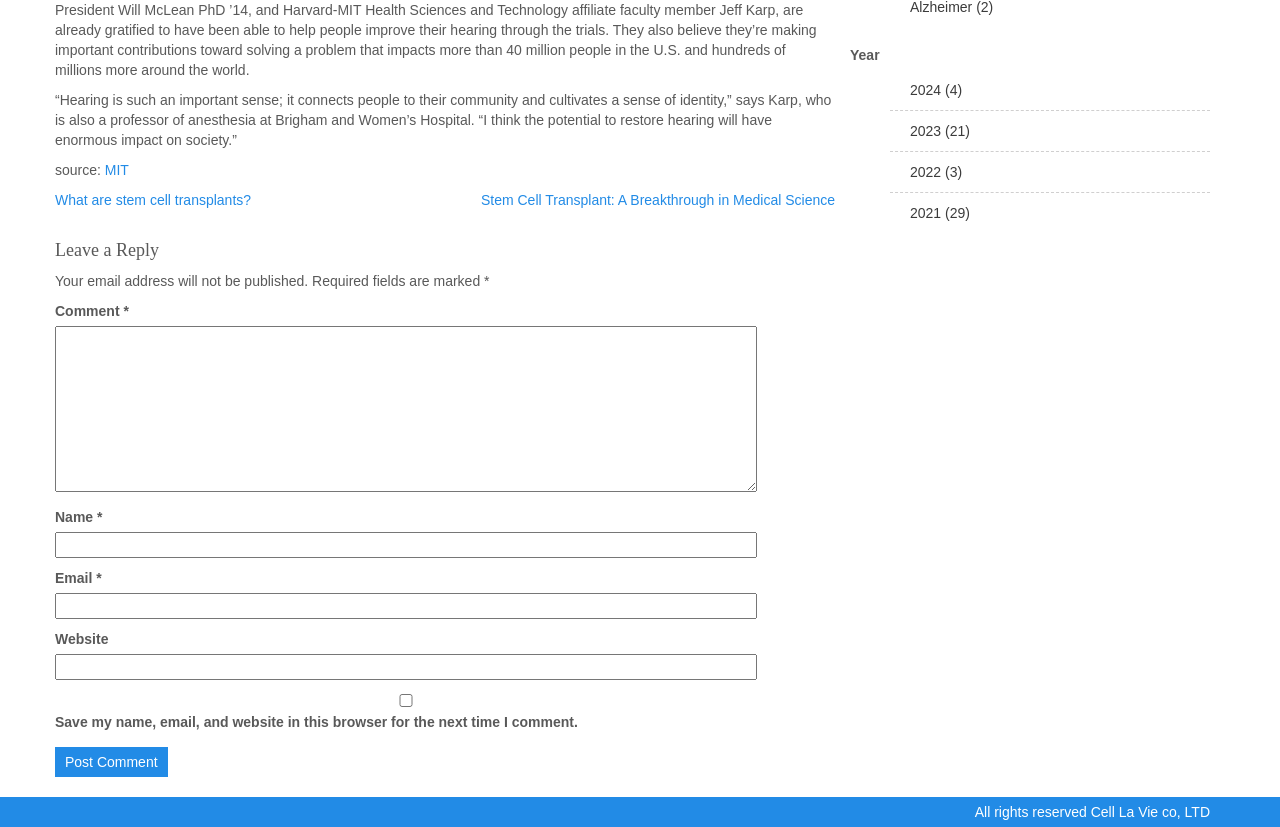Locate and provide the bounding box coordinates for the HTML element that matches this description: "parent_node: Name * name="author"".

None